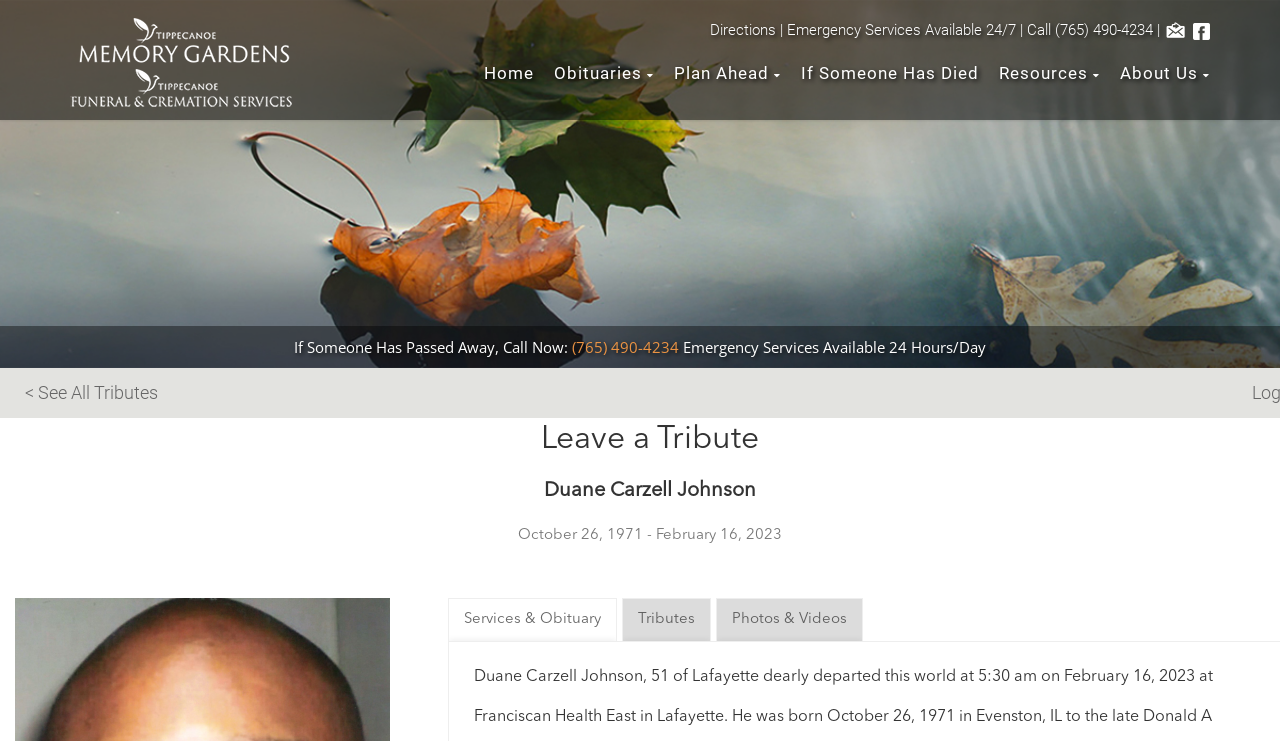Identify the bounding box coordinates of the part that should be clicked to carry out this instruction: "Click on Directions".

[0.555, 0.028, 0.606, 0.053]